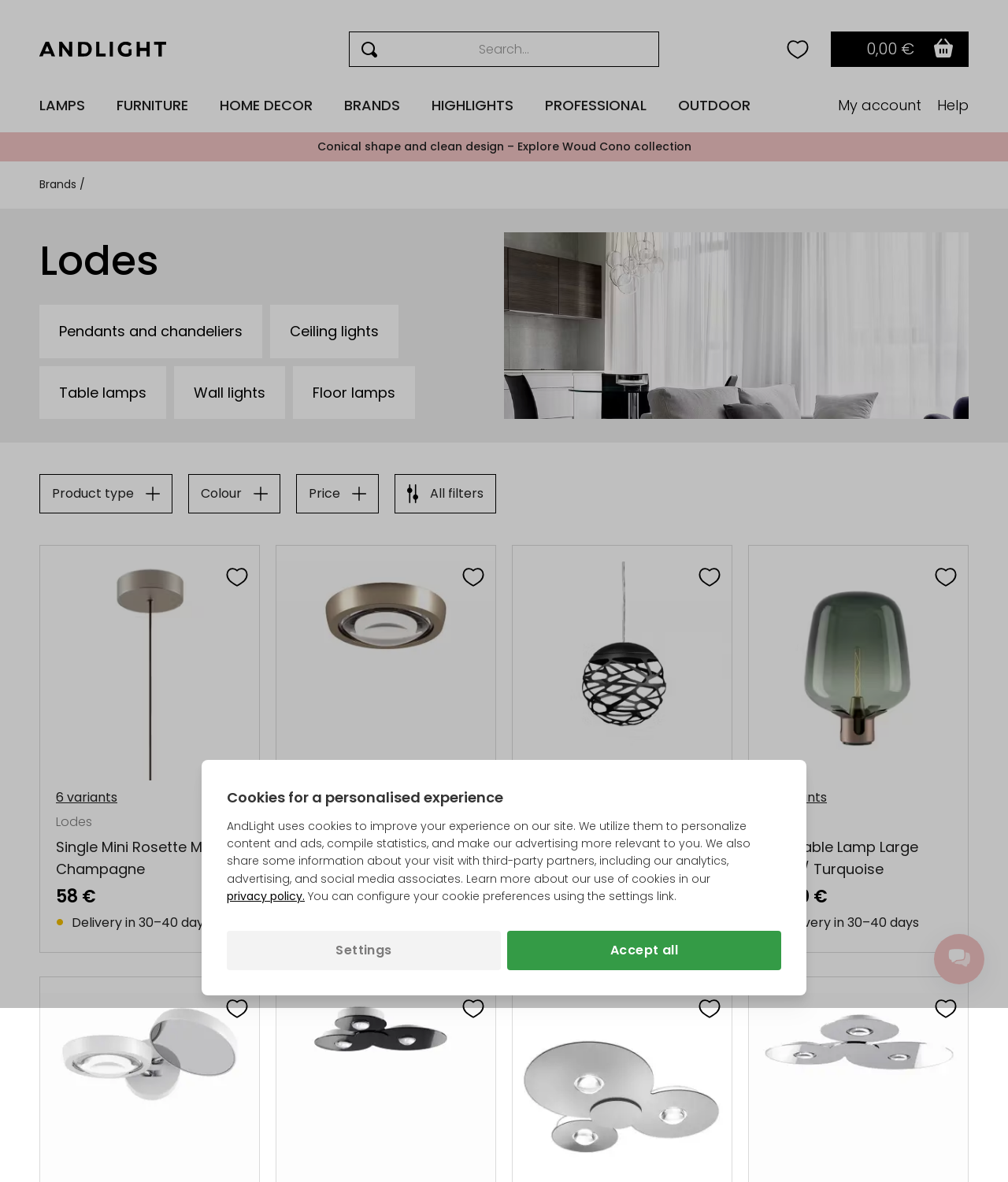Find the bounding box coordinates of the element's region that should be clicked in order to follow the given instruction: "Filter by product type". The coordinates should consist of four float numbers between 0 and 1, i.e., [left, top, right, bottom].

[0.039, 0.401, 0.171, 0.434]